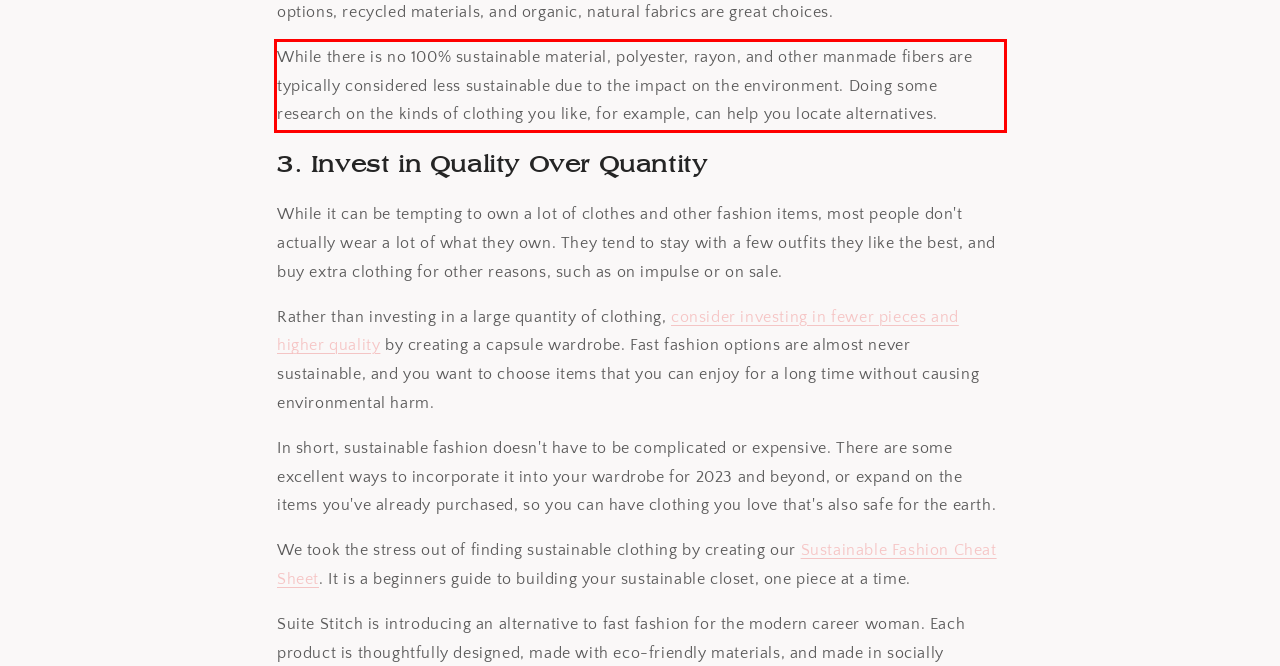Please identify and extract the text content from the UI element encased in a red bounding box on the provided webpage screenshot.

While there is no 100% sustainable material, polyester, rayon, and other manmade fibers are typically considered less sustainable due to the impact on the environment. Doing some research on the kinds of clothing you like, for example, can help you locate alternatives.